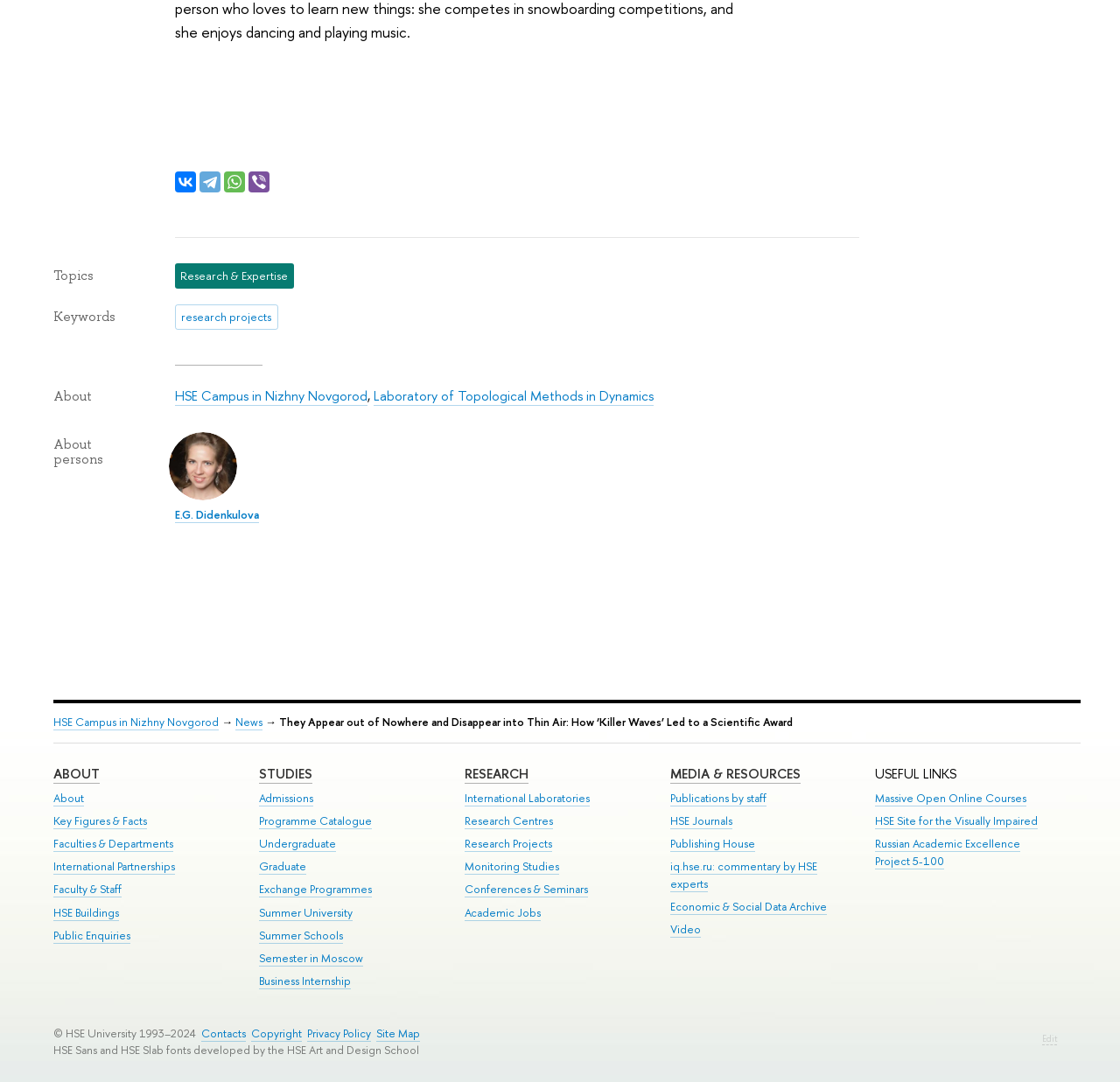Specify the bounding box coordinates of the area that needs to be clicked to achieve the following instruction: "Watch a video".

[0.598, 0.852, 0.625, 0.867]